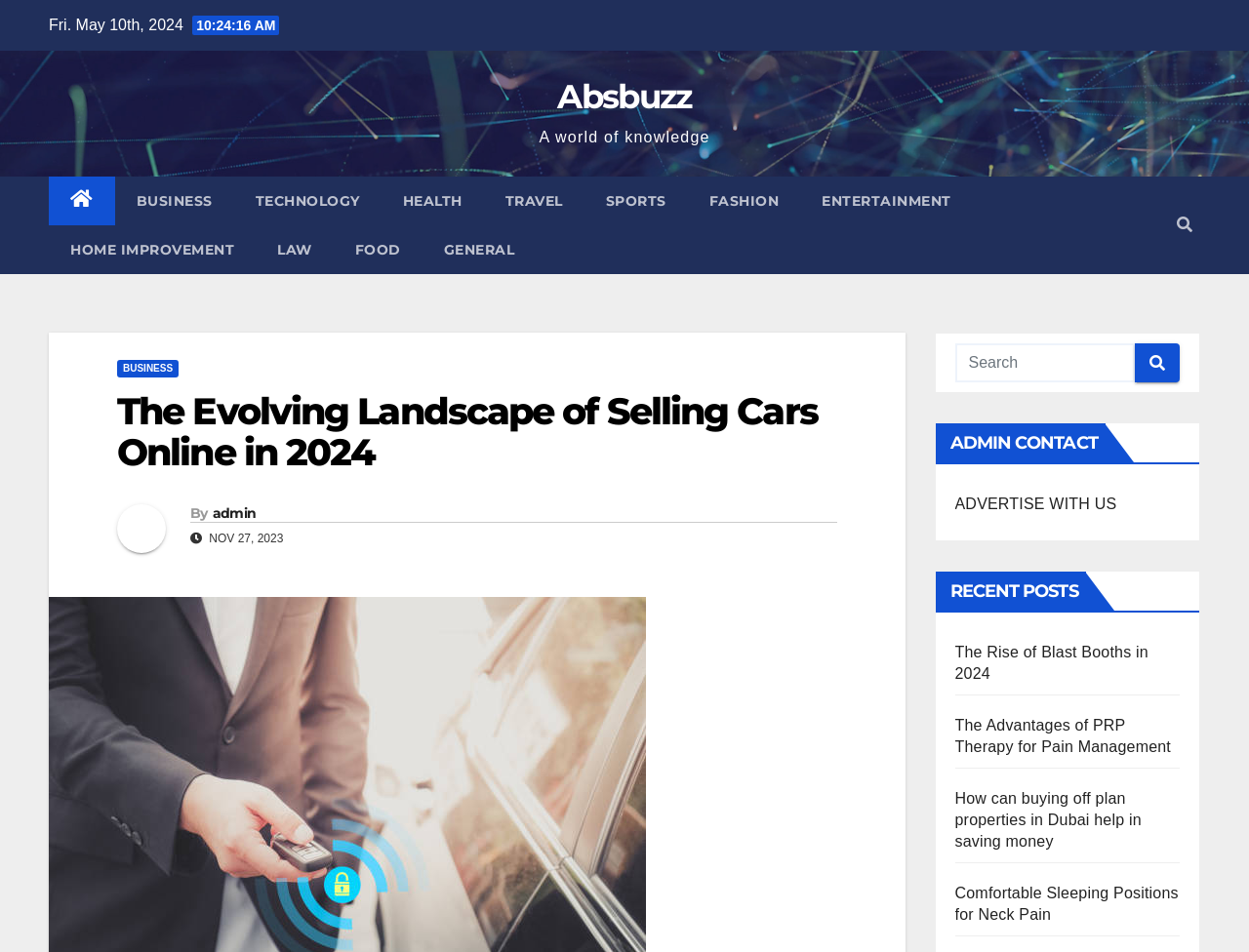Determine which piece of text is the heading of the webpage and provide it.

The Evolving Landscape of Selling Cars Online in 2024